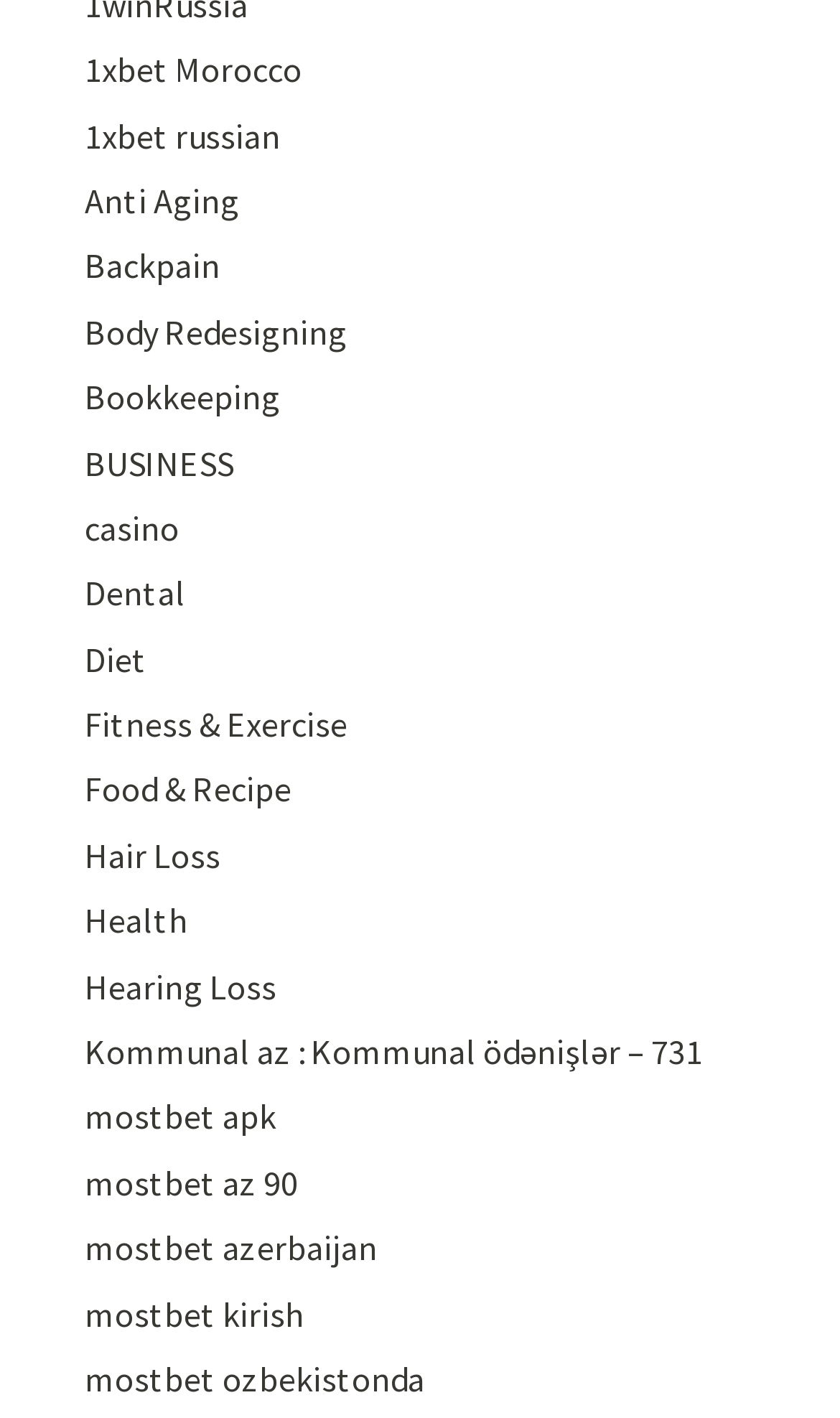Observe the image and answer the following question in detail: Is there a link related to business on the webpage?

I examined the OCR text of each link element and found a link with the text 'BUSINESS', which is related to business.